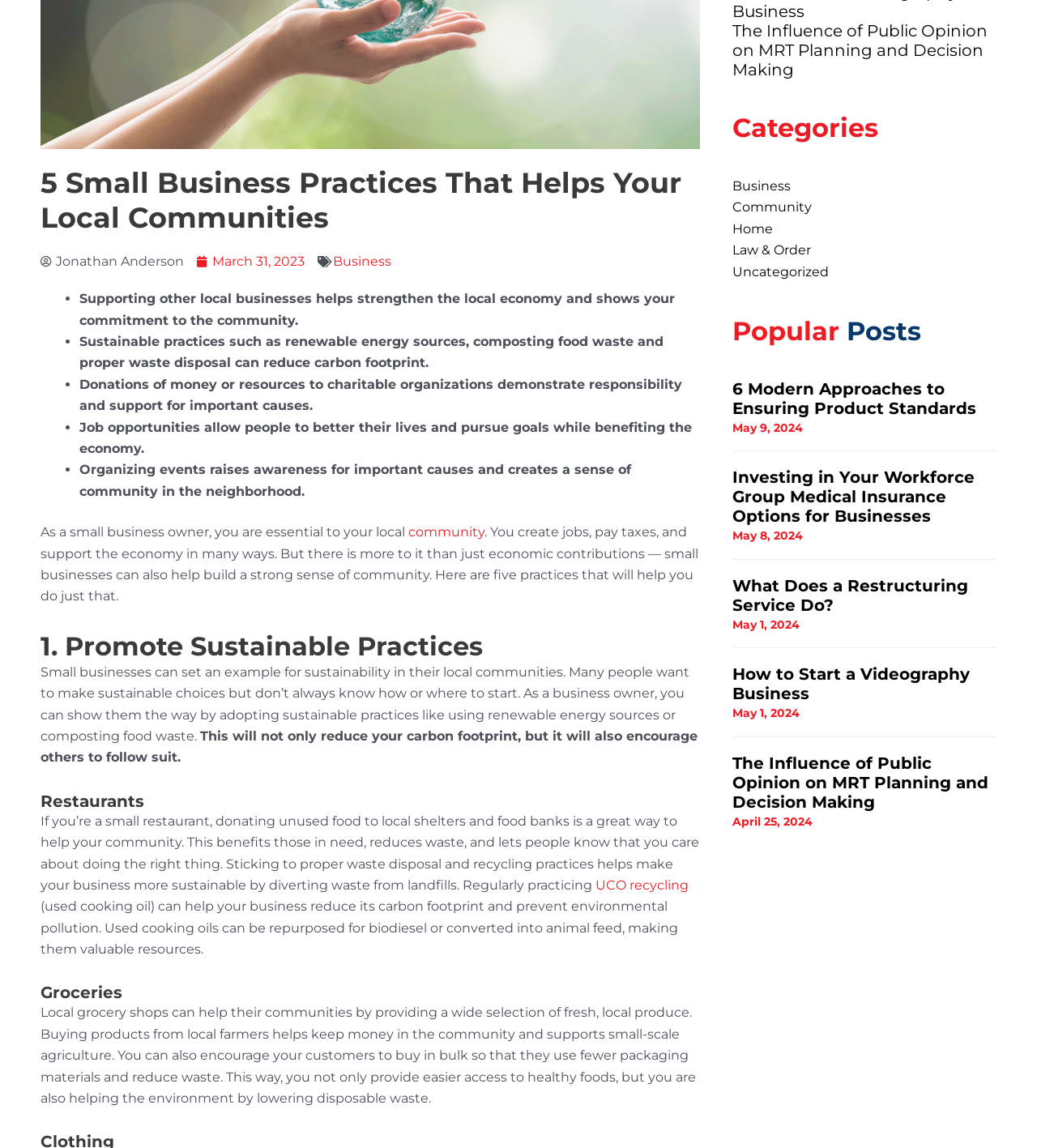From the element description UCO recycling, predict the bounding box coordinates of the UI element. The coordinates must be specified in the format (top-left x, top-left y, bottom-right x, bottom-right y) and should be within the 0 to 1 range.

[0.574, 0.764, 0.664, 0.778]